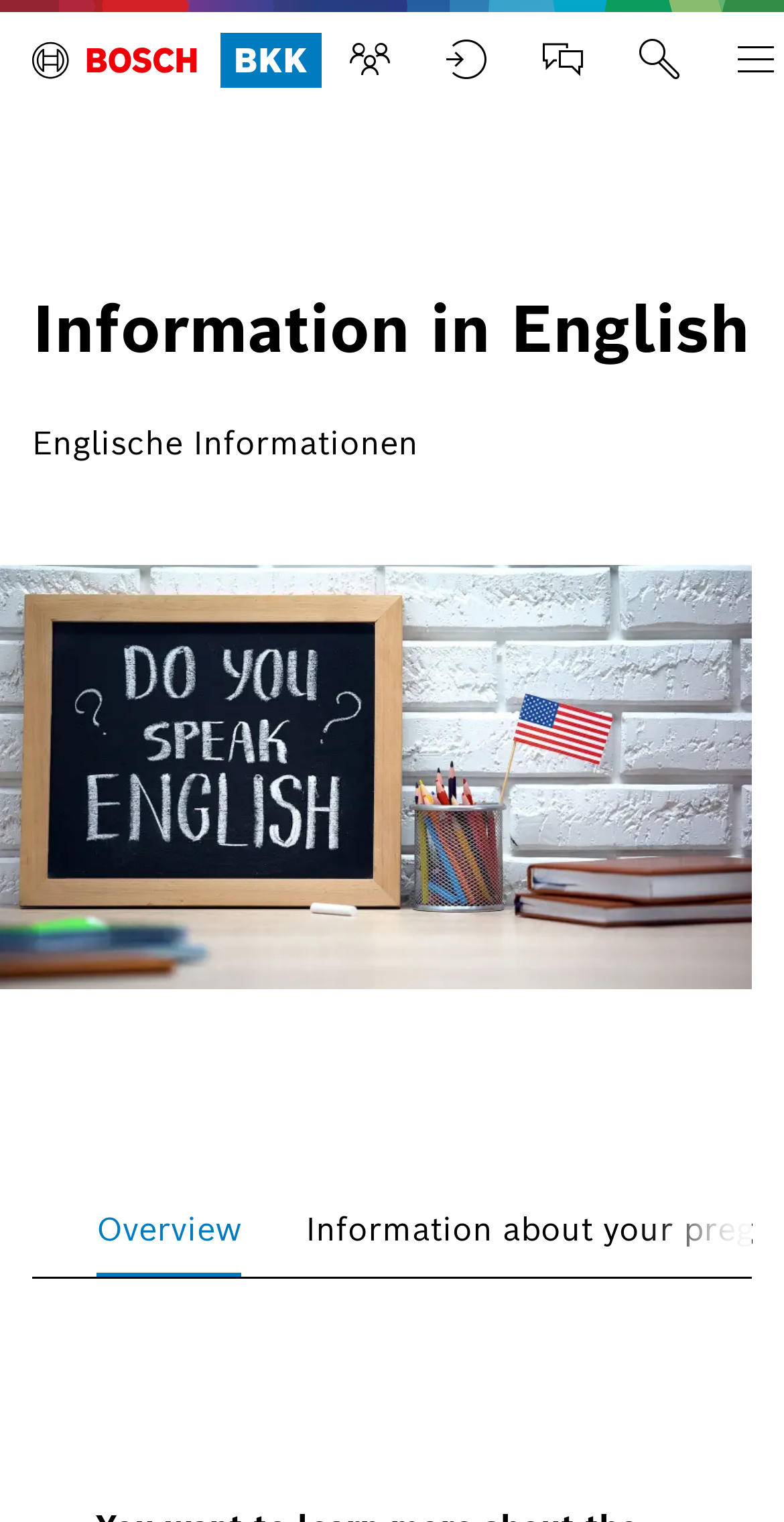Please answer the following question using a single word or phrase: 
What is the first purpose of processing personal data?

Measurement of website usage